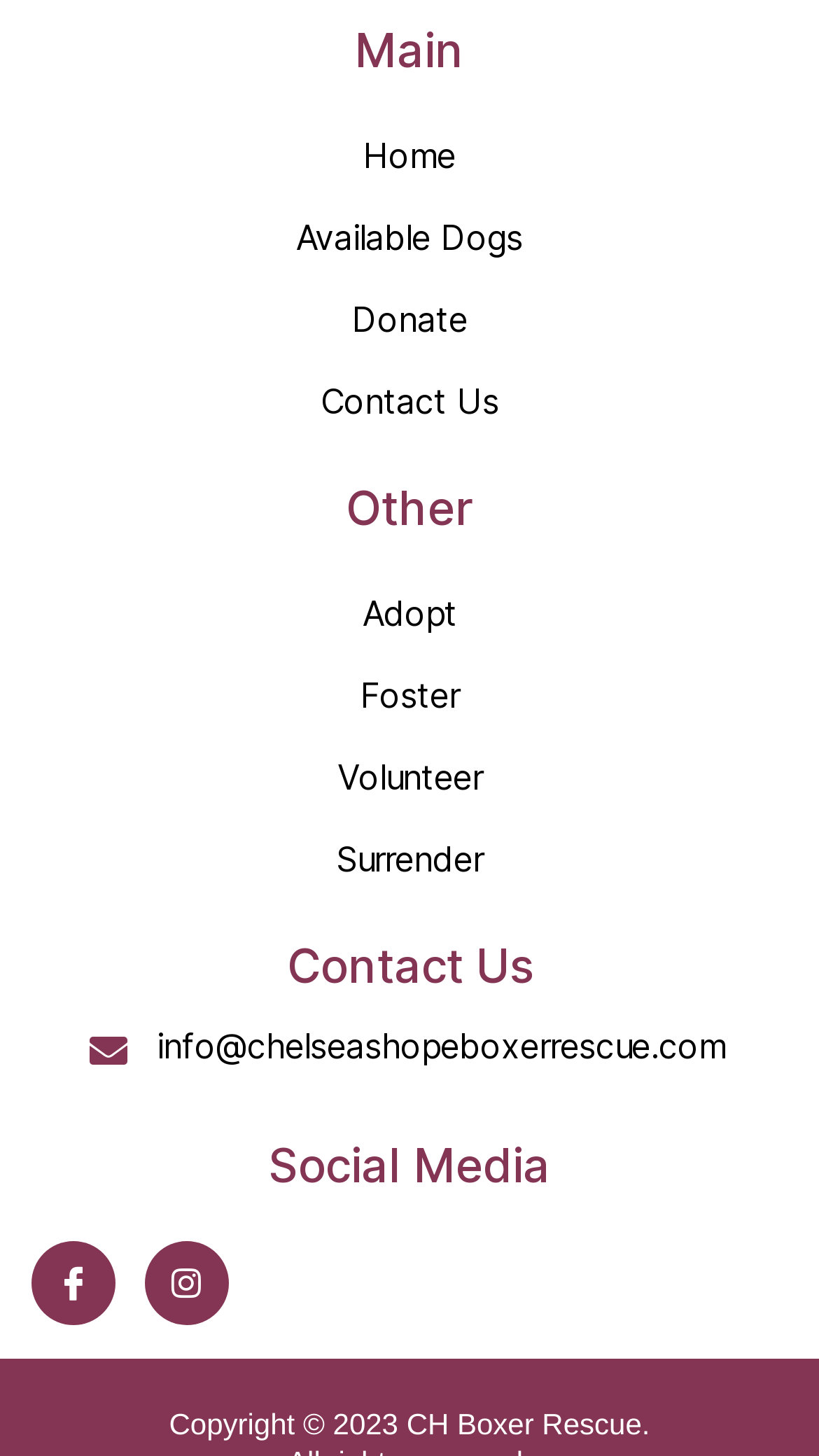Can you specify the bounding box coordinates of the area that needs to be clicked to fulfill the following instruction: "view available dogs"?

[0.026, 0.136, 0.974, 0.192]